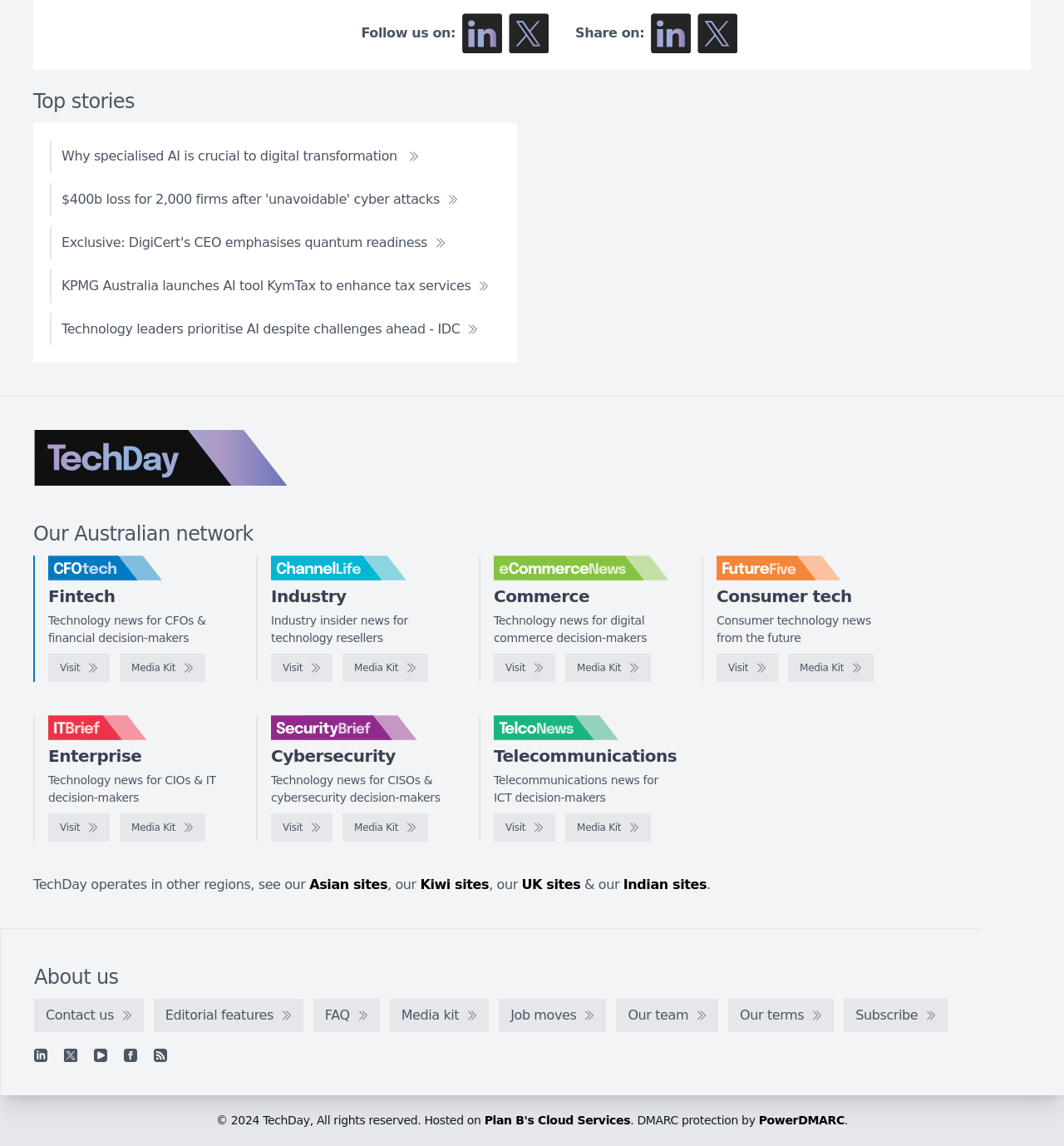What is the topic of the 'Top stories' section?
Refer to the image and respond with a one-word or short-phrase answer.

Technology news